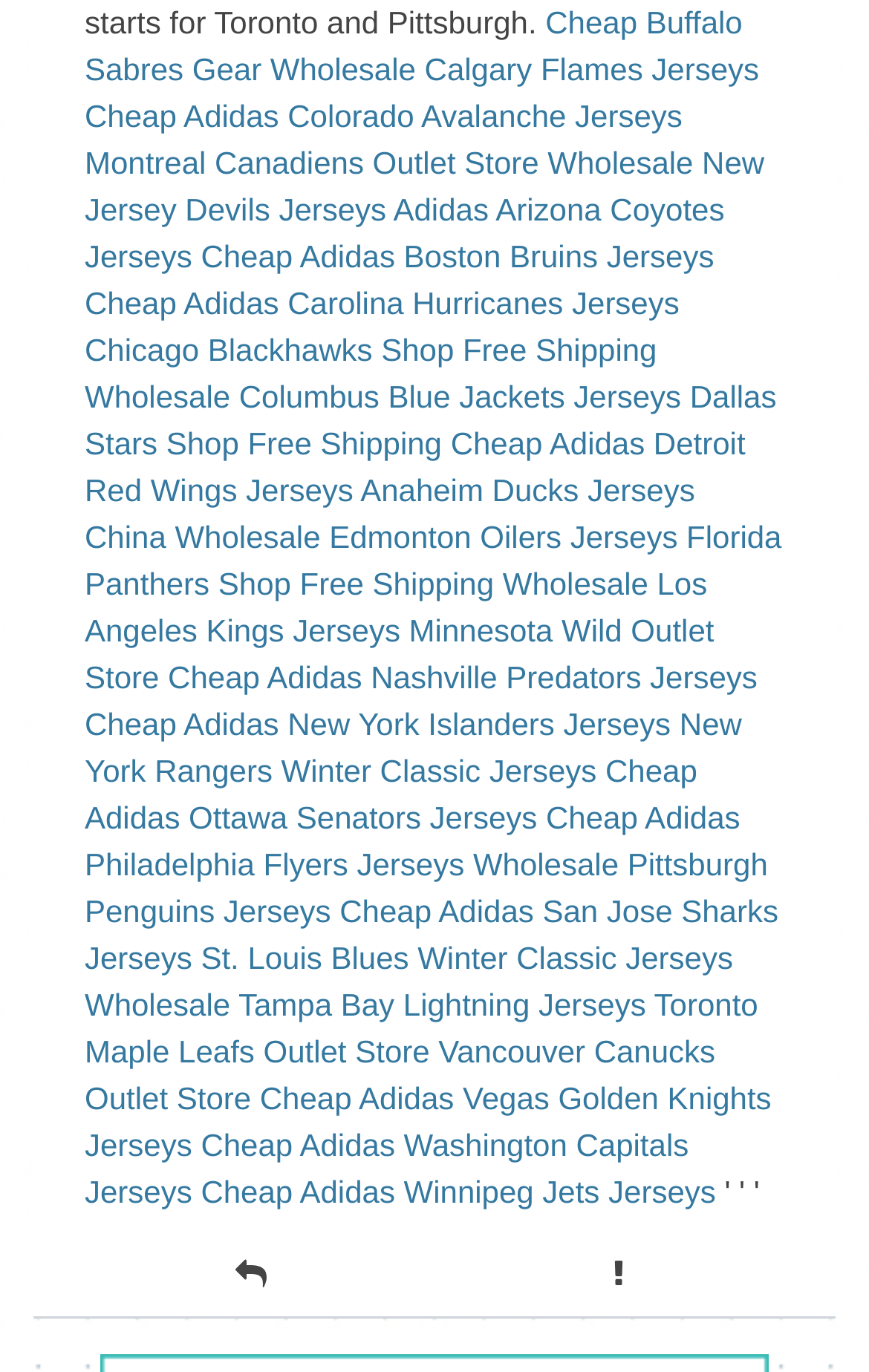Determine the bounding box for the UI element described here: "Our Approach".

None